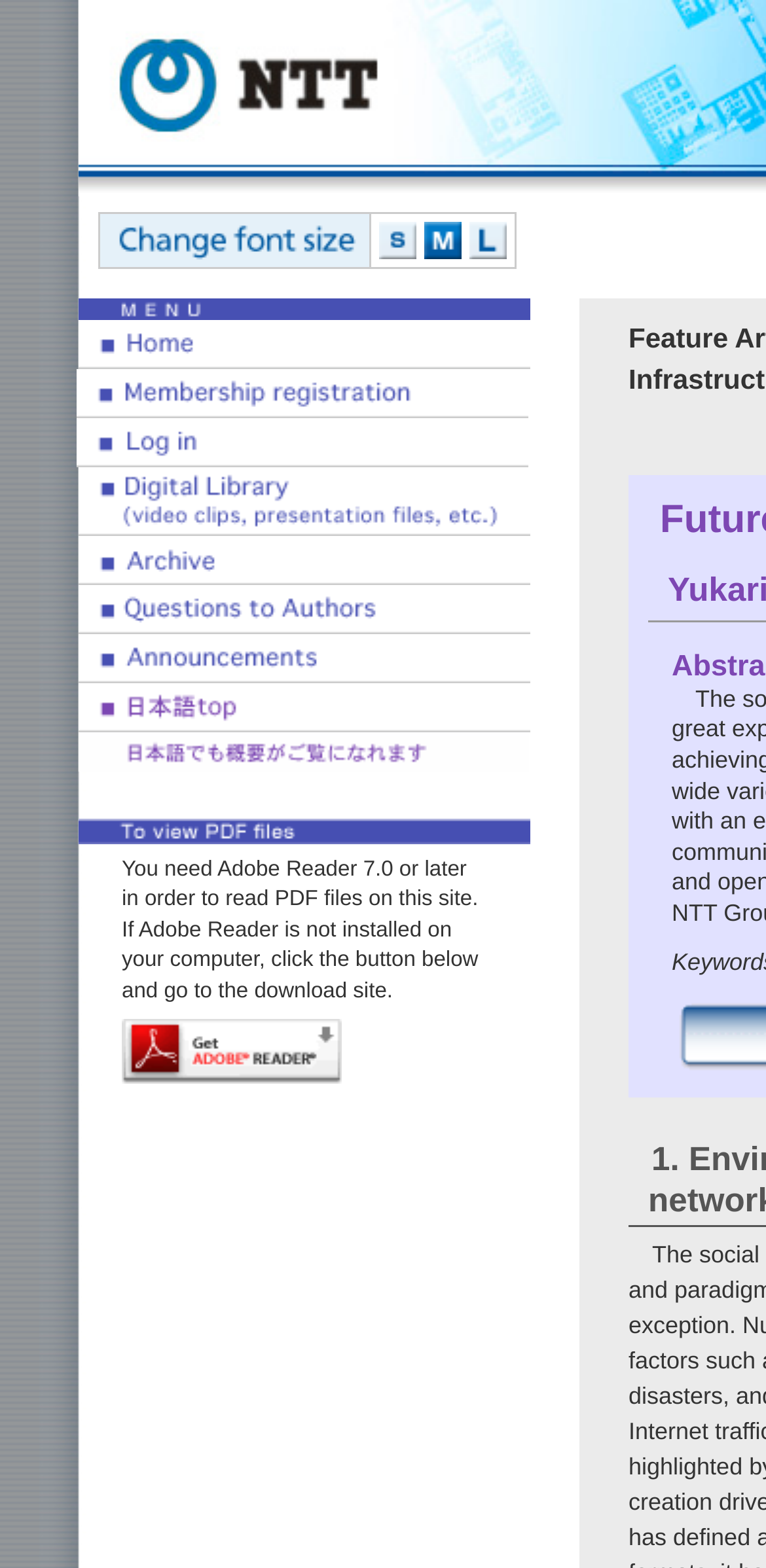Give a short answer to this question using one word or a phrase:
What type of files can be viewed on this site?

PDF files